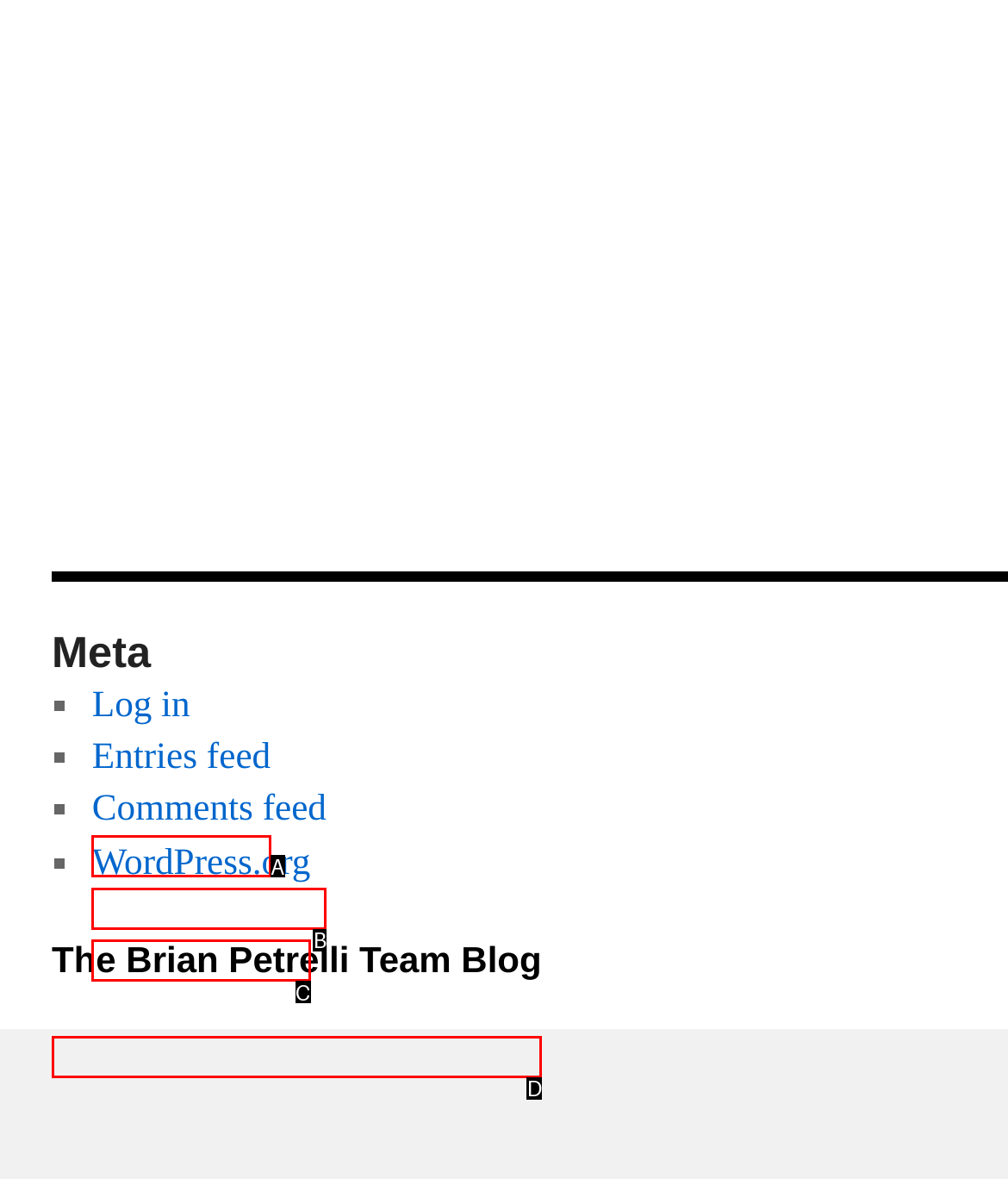Select the HTML element that matches the description: Toy Reviews. Provide the letter of the chosen option as your answer.

None